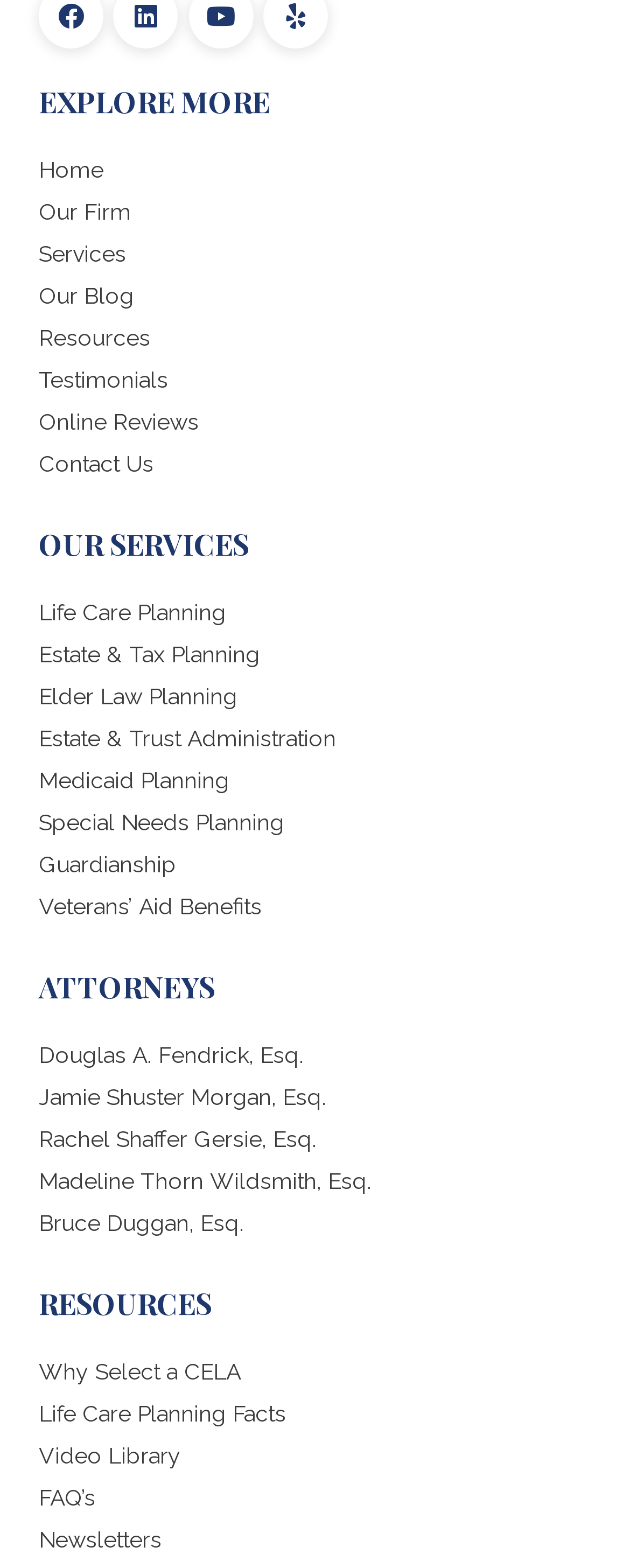Identify the bounding box coordinates of the HTML element based on this description: "Login".

None